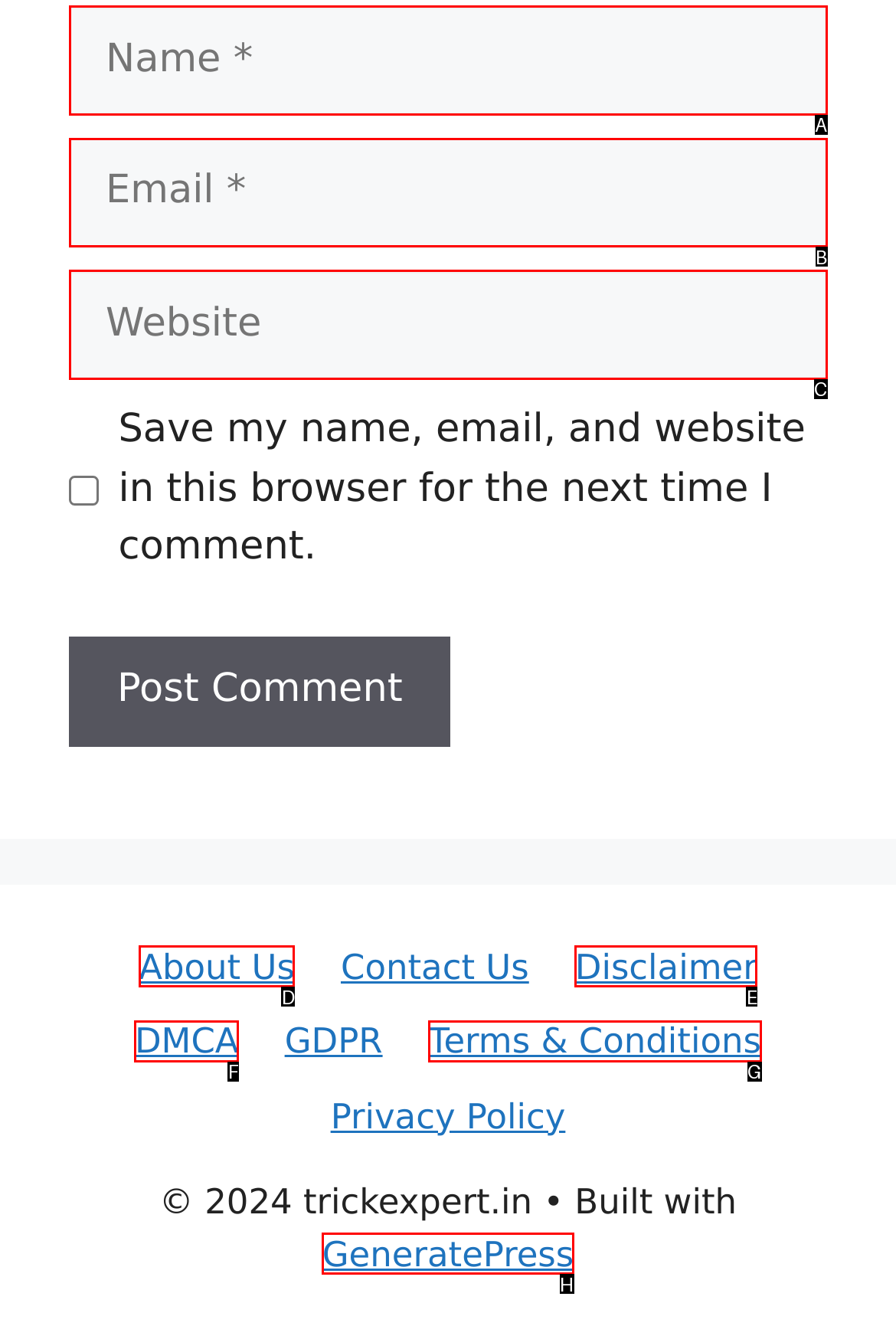Identify the HTML element that best fits the description: parent_node: Comment name="url" placeholder="Website". Respond with the letter of the corresponding element.

C